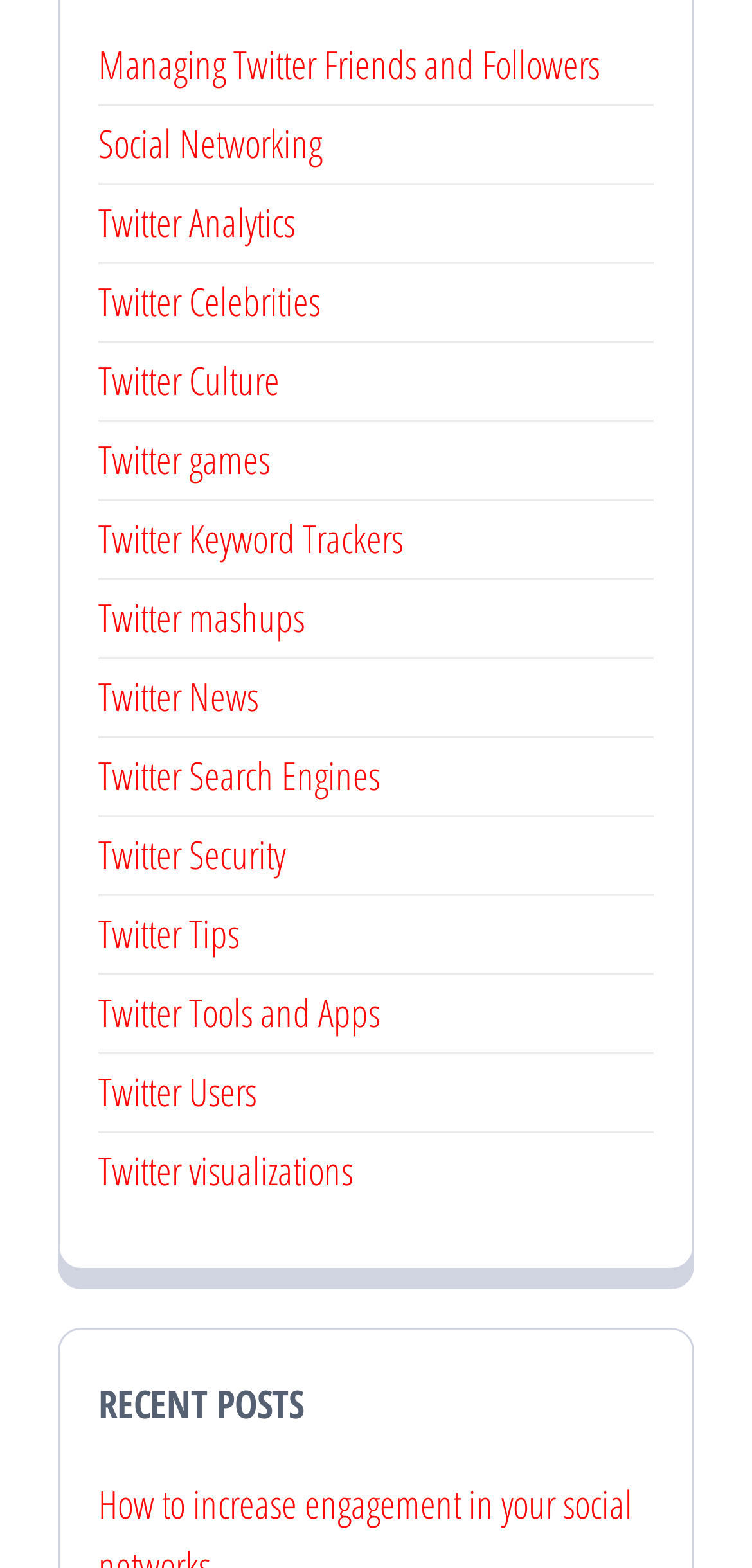How many links are there above the 'RECENT POSTS' heading?
Provide a one-word or short-phrase answer based on the image.

14